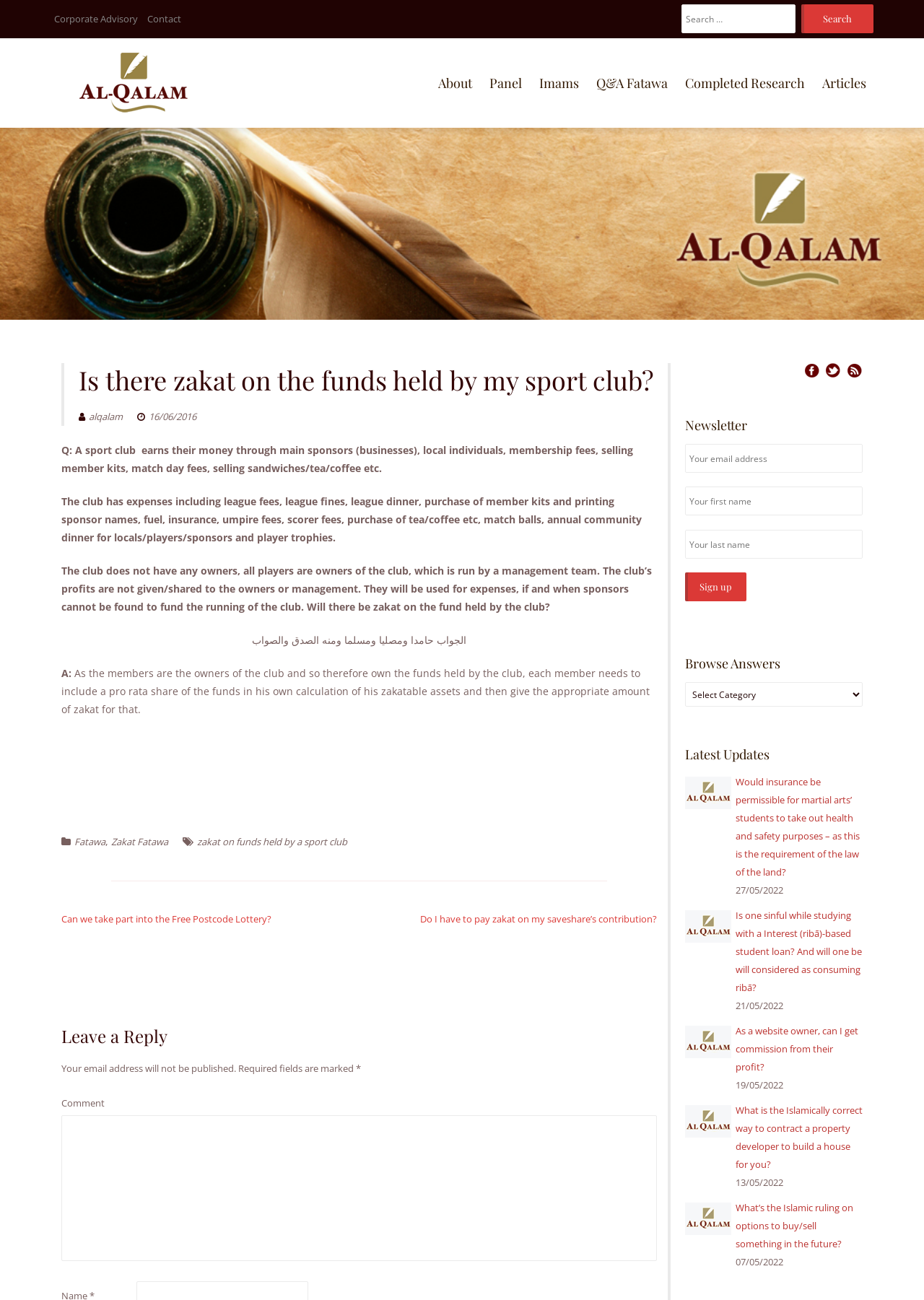What are the sources of income for the sport club?
Please describe in detail the information shown in the image to answer the question.

The sport club earns its money through main sponsors, local individuals, membership fees, selling member kits, match day fees, selling sandwiches/tea/coffee, etc.